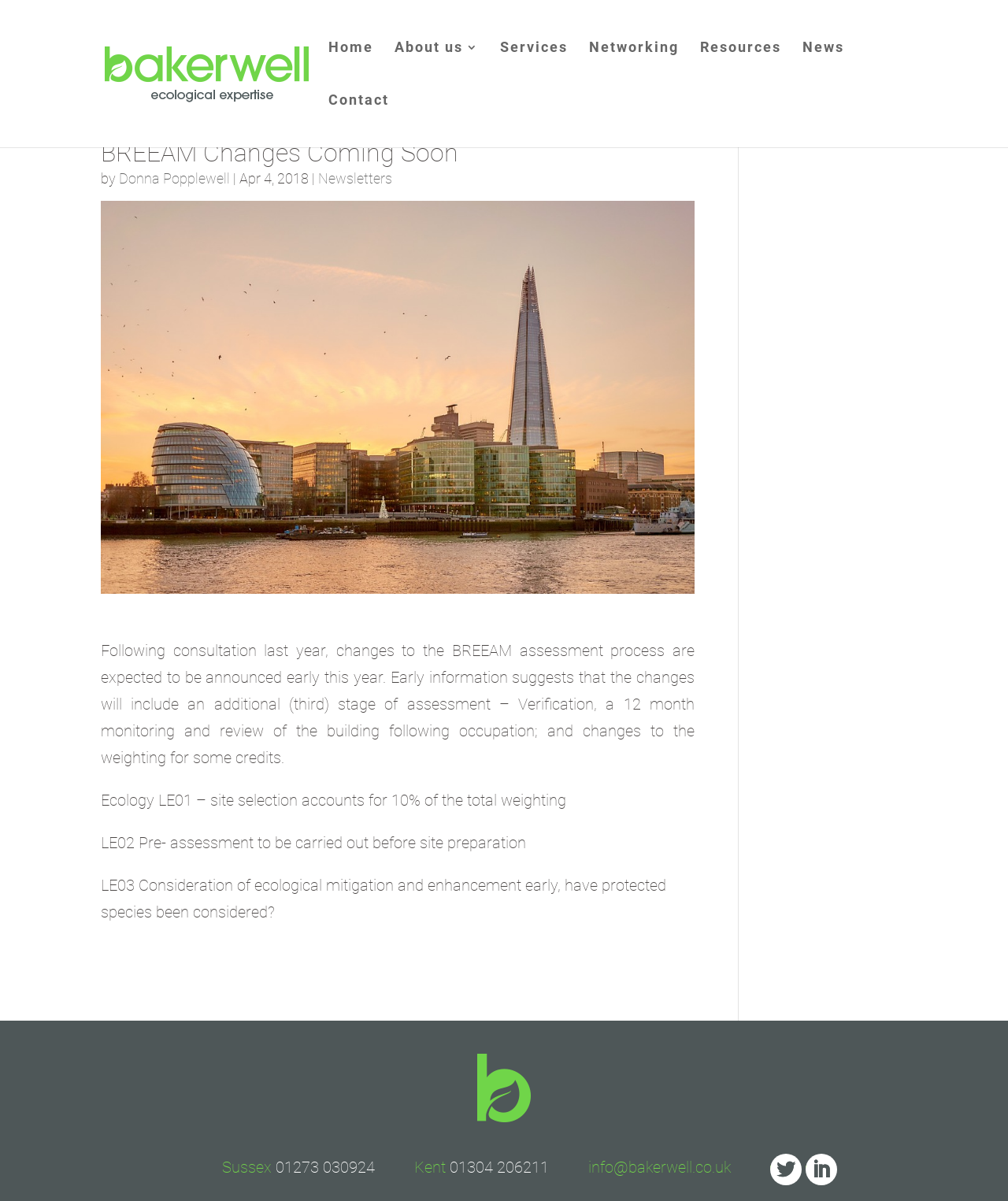Determine the main text heading of the webpage and provide its content.

BREEAM Changes Coming Soon